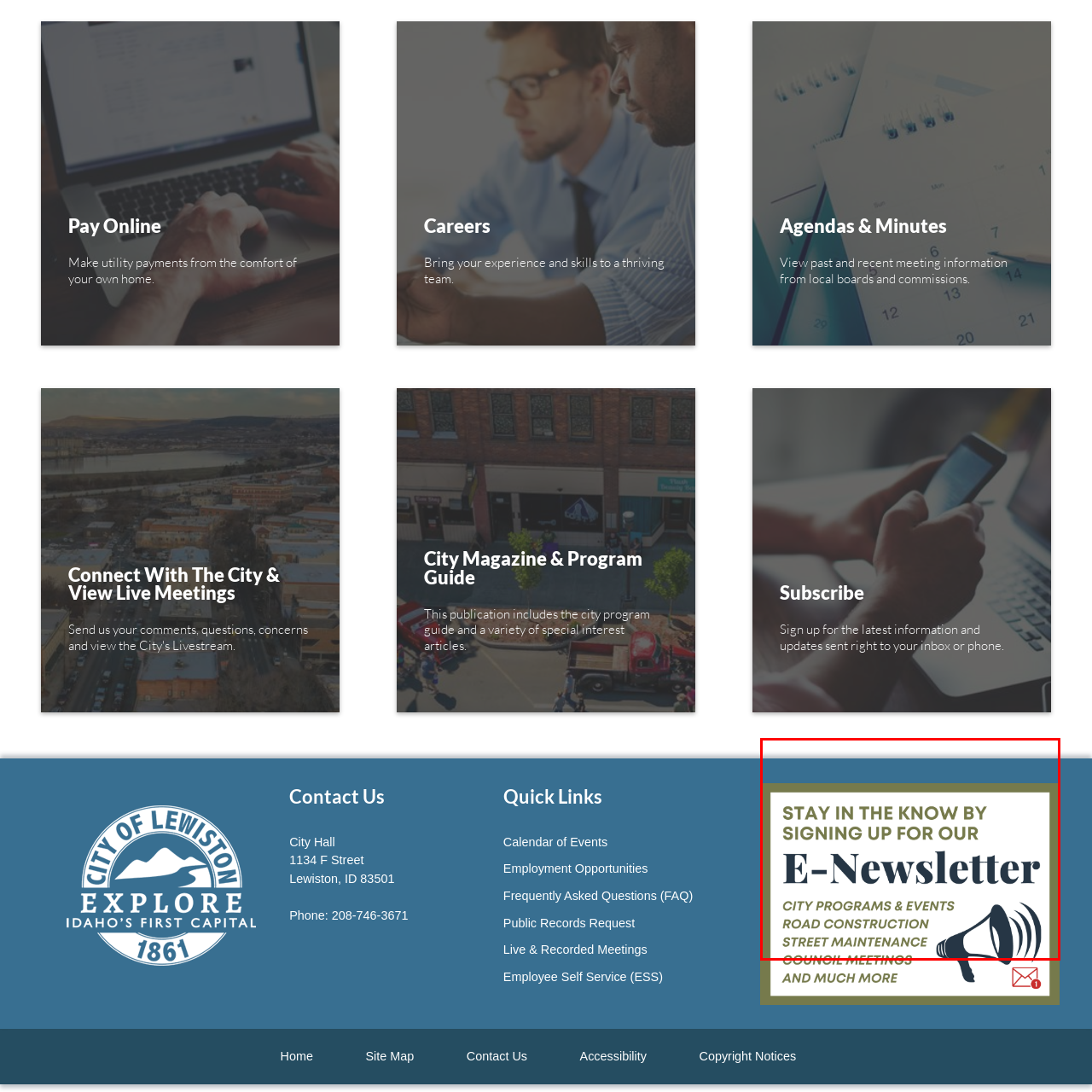Please analyze the elements within the red highlighted area in the image and provide a comprehensive answer to the following question: What type of information is provided about council meetings?

According to the image, the e-newsletter provides details about council meetings, which suggests that residents can stay up-to-date on the latest developments and decisions made by the city council.